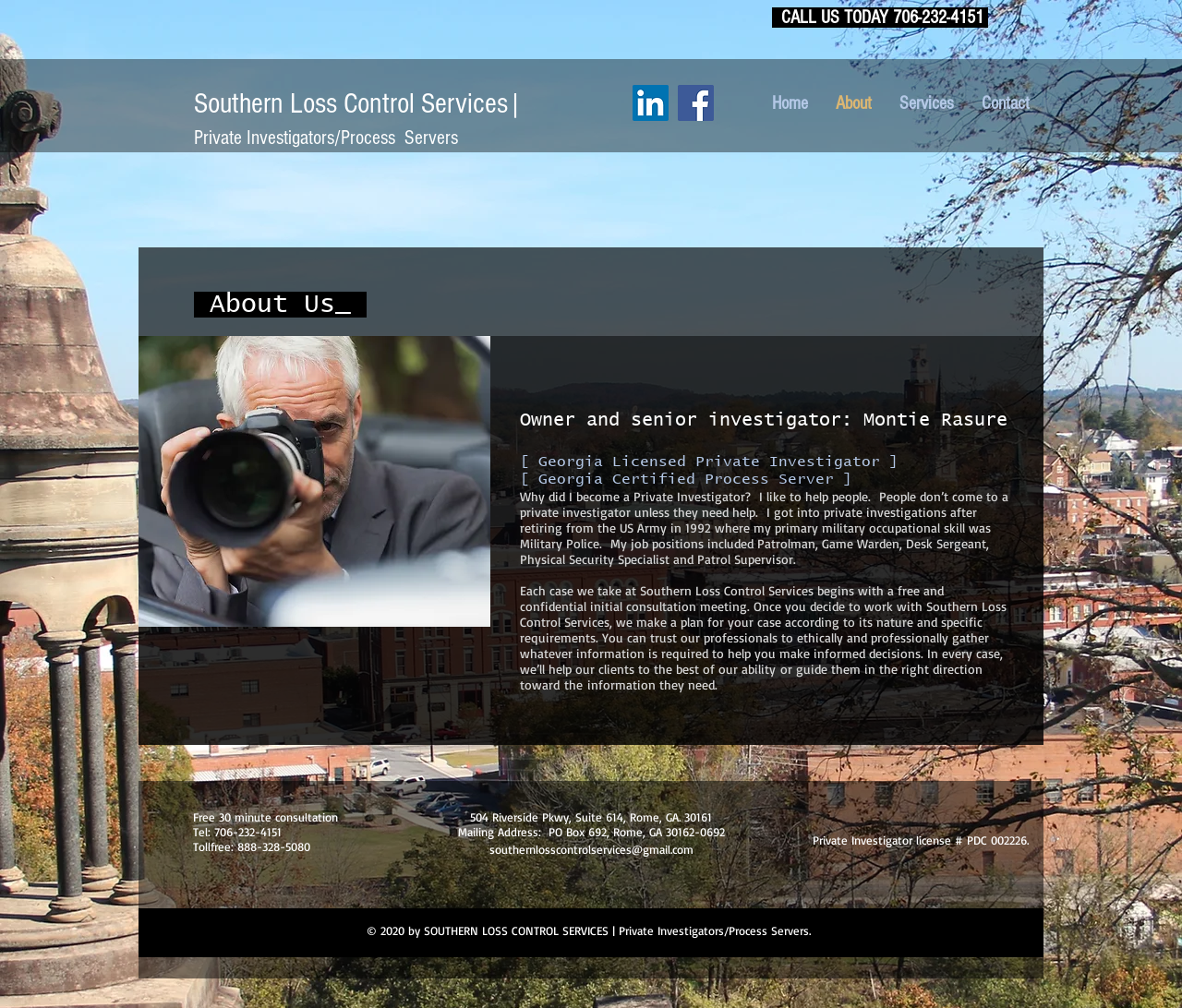Provide a one-word or brief phrase answer to the question:
What is the email address of Southern Loss Control Services?

southernlosscontrolservices@gmail.com